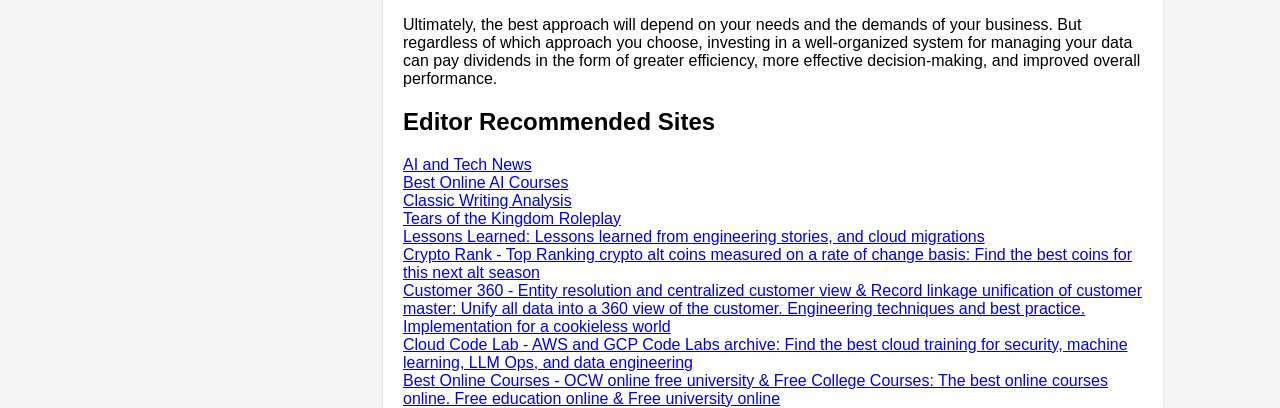Can you give a comprehensive explanation to the question given the content of the image?
What is the main topic of the webpage?

Based on the links provided on the webpage, such as 'Ontologybased reasoning Making sense of complex data' and 'The basics of ontologies and taxonomies What are they and how do they differ', it can be inferred that the main topic of the webpage is related to ontology and taxonomy.